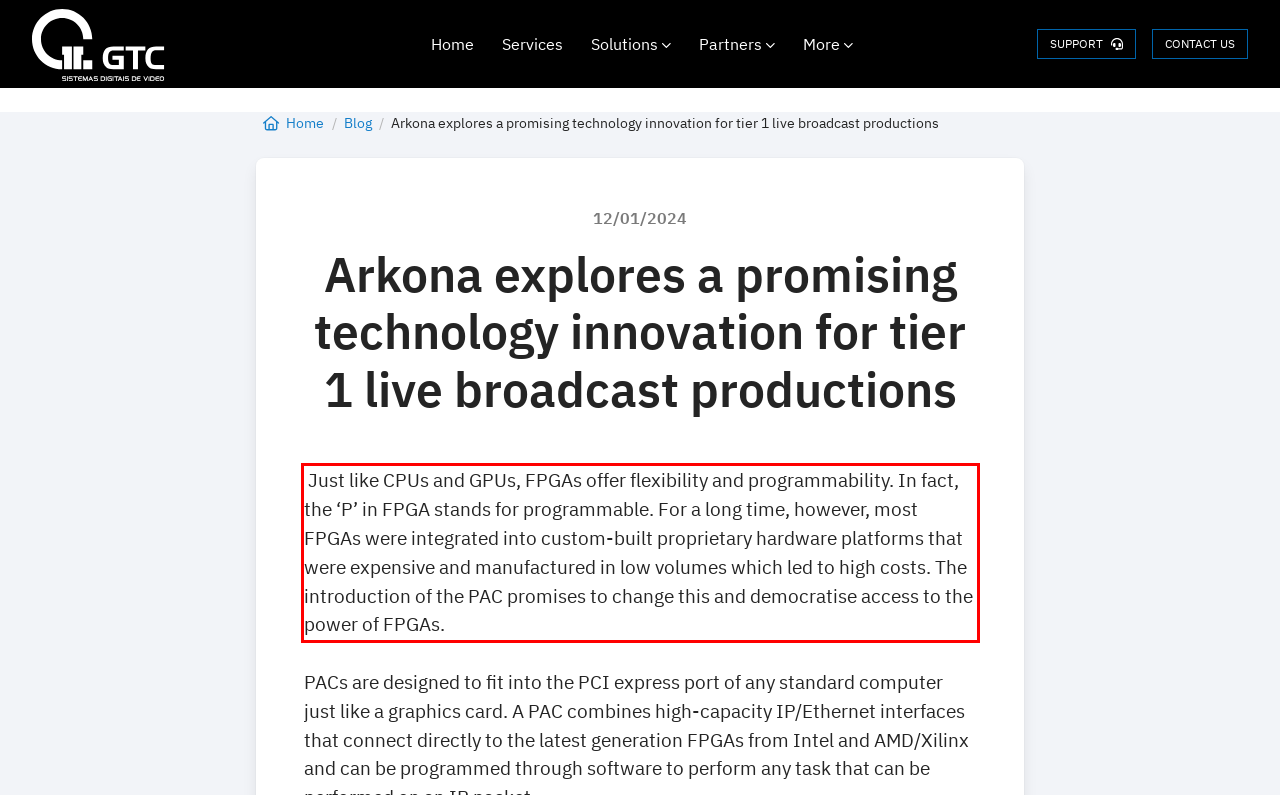Using the provided screenshot of a webpage, recognize the text inside the red rectangle bounding box by performing OCR.

Just like CPUs and GPUs, FPGAs offer flexibility and programmability. In fact, the ‘P’ in FPGA stands for programmable. For a long time, however, most FPGAs were integrated into custom-built proprietary hardware platforms that were expensive and manufactured in low volumes which led to high costs. The introduction of the PAC promises to change this and democratise access to the power of FPGAs.